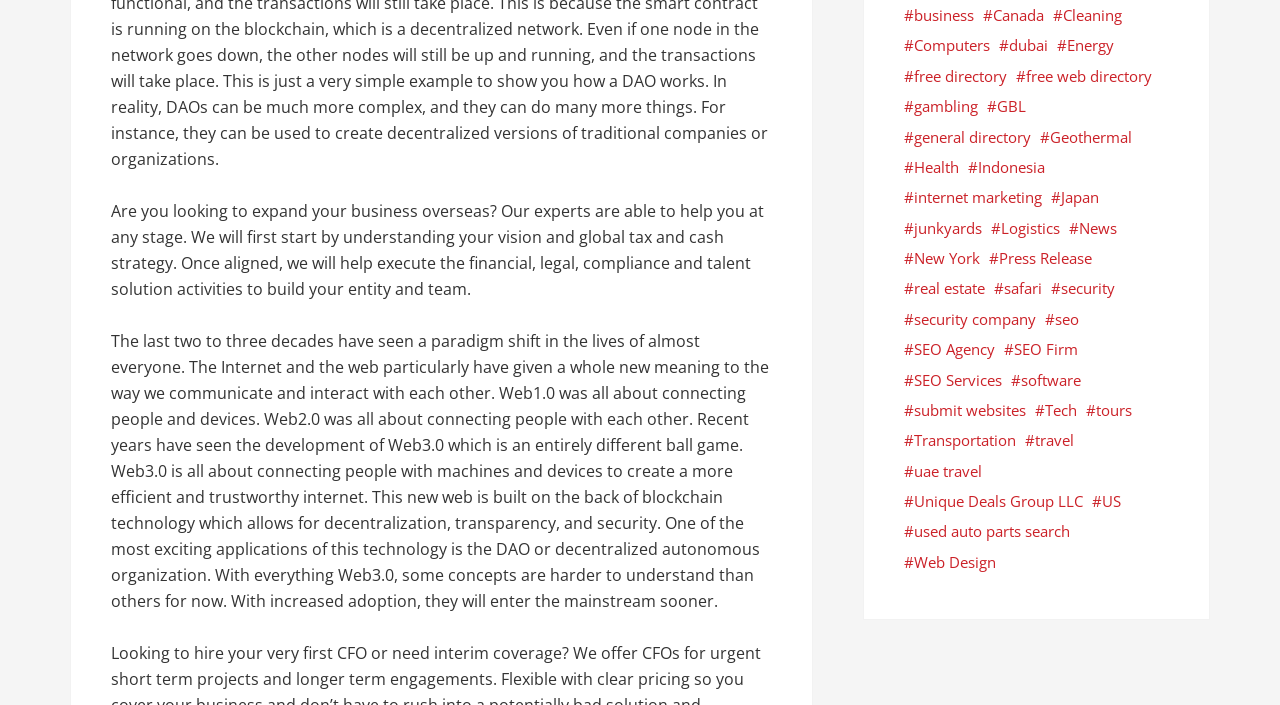Using the description: "free web directory", determine the UI element's bounding box coordinates. Ensure the coordinates are in the format of four float numbers between 0 and 1, i.e., [left, top, right, bottom].

[0.802, 0.09, 0.9, 0.125]